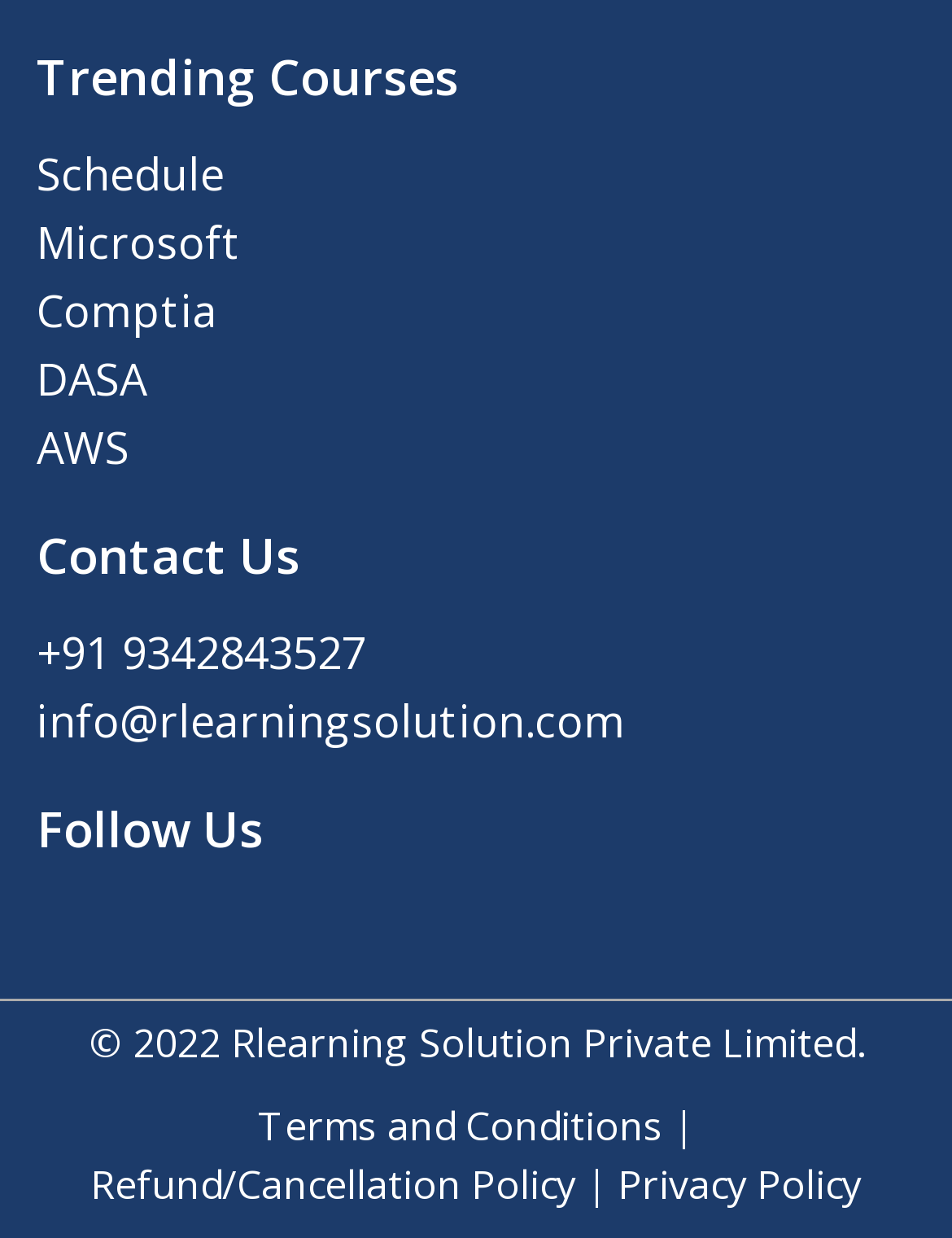Give a one-word or short phrase answer to the question: 
How can I contact Rlearning Solution?

Phone or email